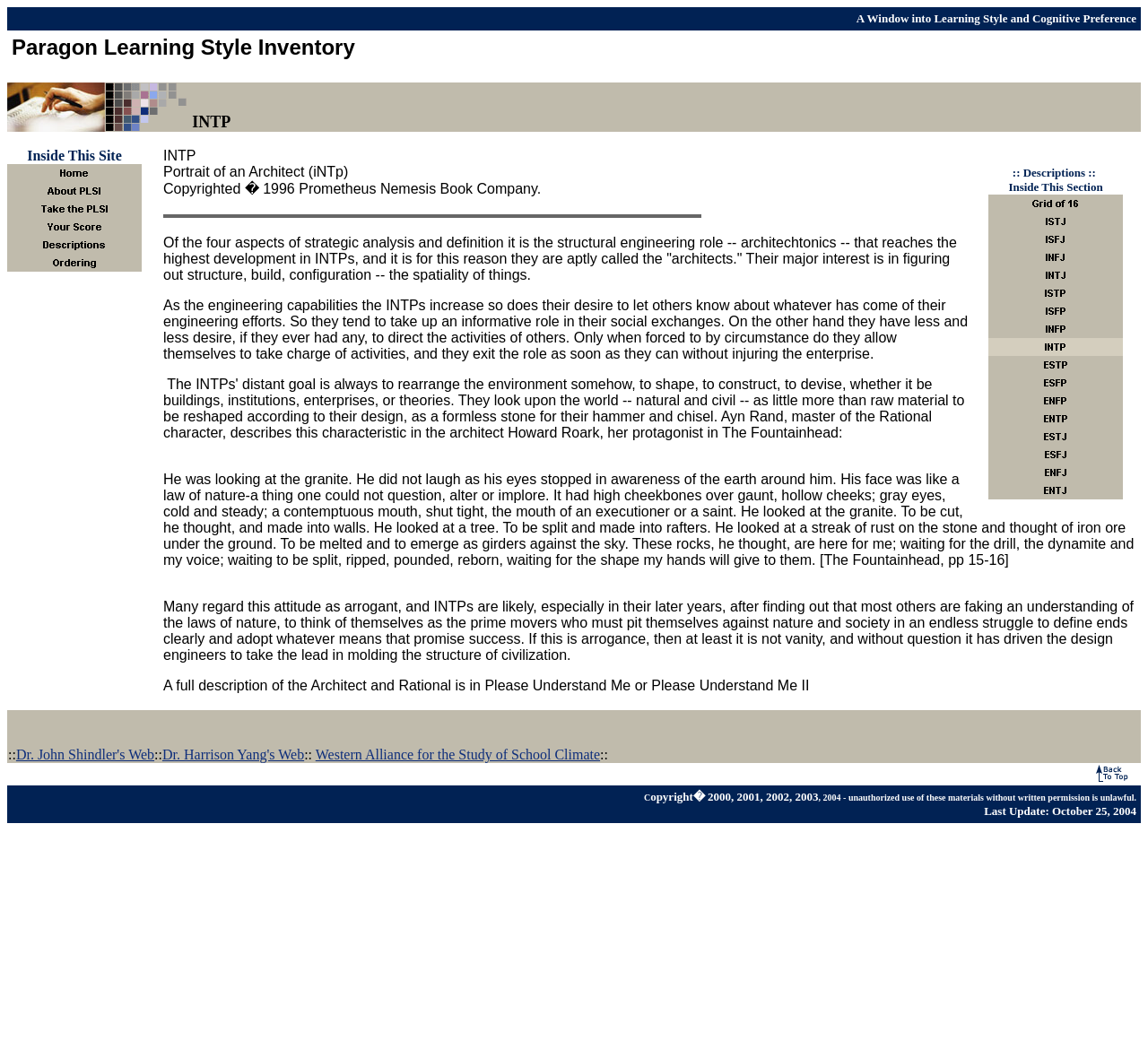Please find the bounding box coordinates for the clickable element needed to perform this instruction: "Read about the 'Architect' personality type".

[0.142, 0.222, 0.834, 0.267]